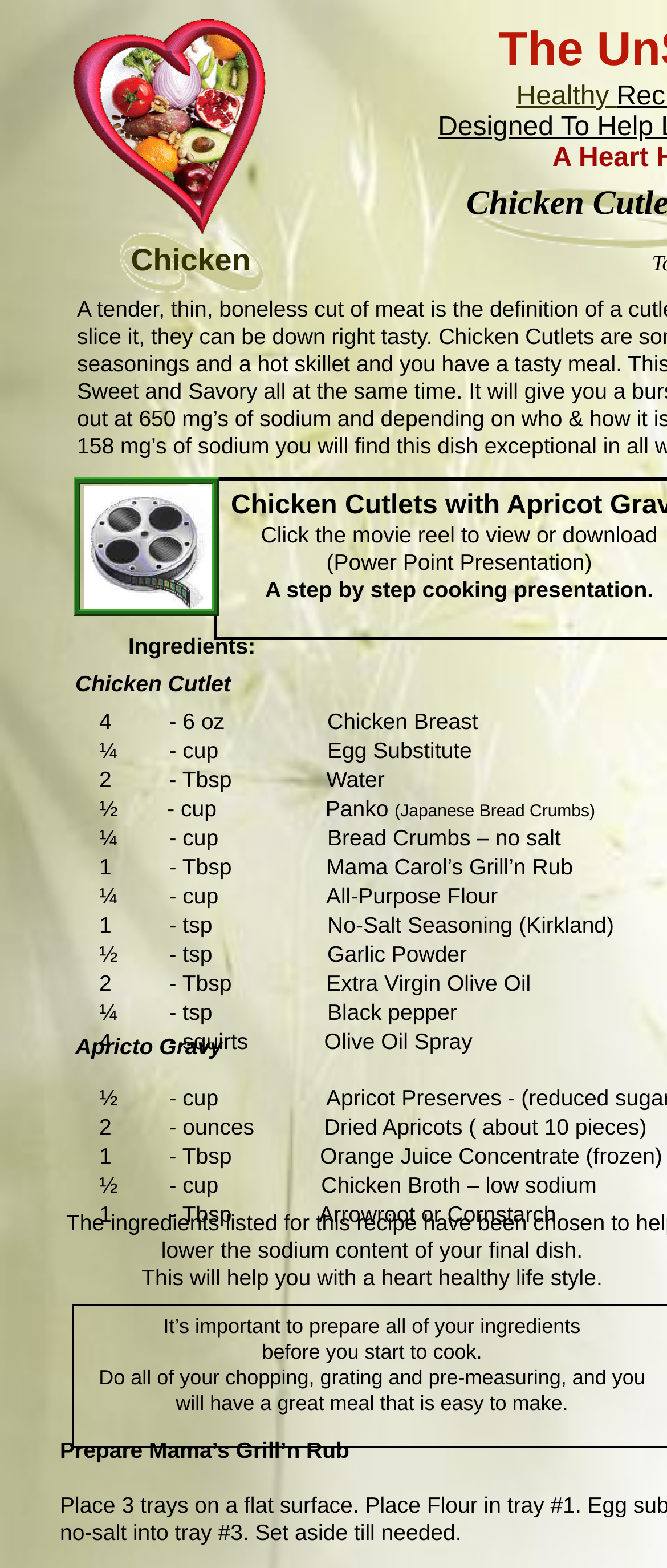Refer to the image and answer the question with as much detail as possible: How many tablespoons of water are required?

In the ingredients section, I can see that '2 - Tbsp' of water is required for the recipe.